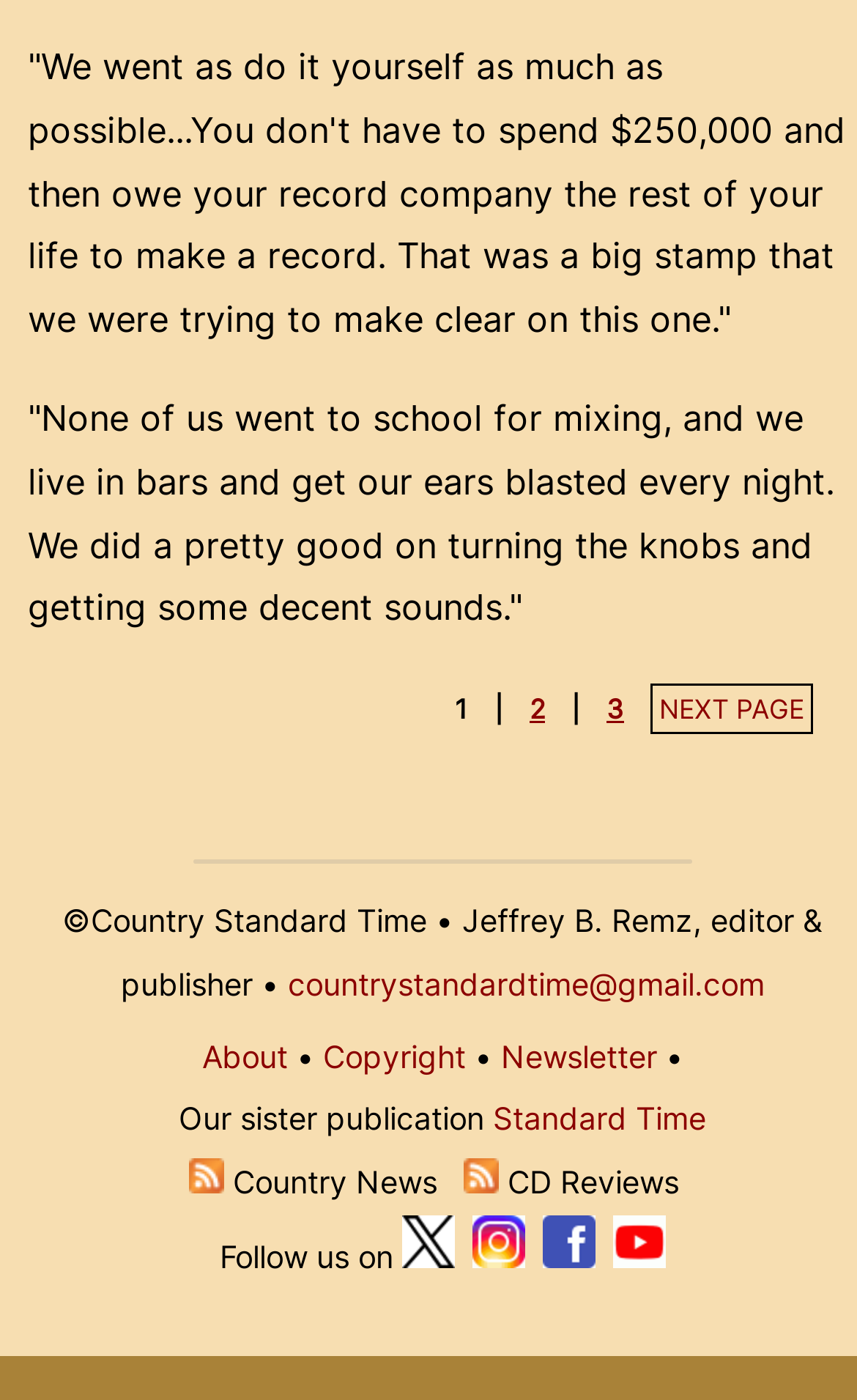From the screenshot, find the bounding box of the UI element matching this description: "parent_node: Follow us on title="Instagram"". Supply the bounding box coordinates in the form [left, top, right, bottom], each a float between 0 and 1.

[0.551, 0.884, 0.613, 0.91]